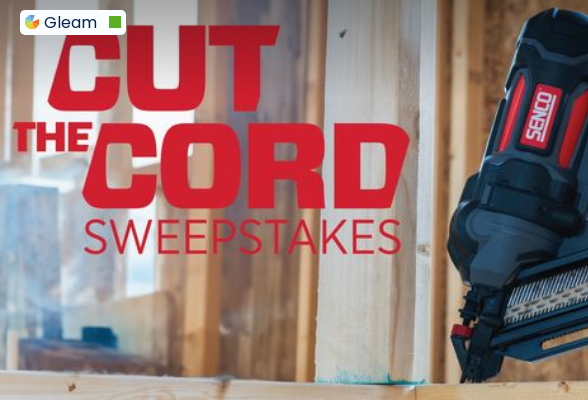Kindly respond to the following question with a single word or a brief phrase: 
What is showcased to the right?

A cordless framing nailer